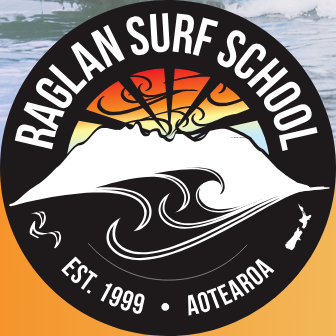Answer briefly with one word or phrase:
What year was the surf school established?

1999